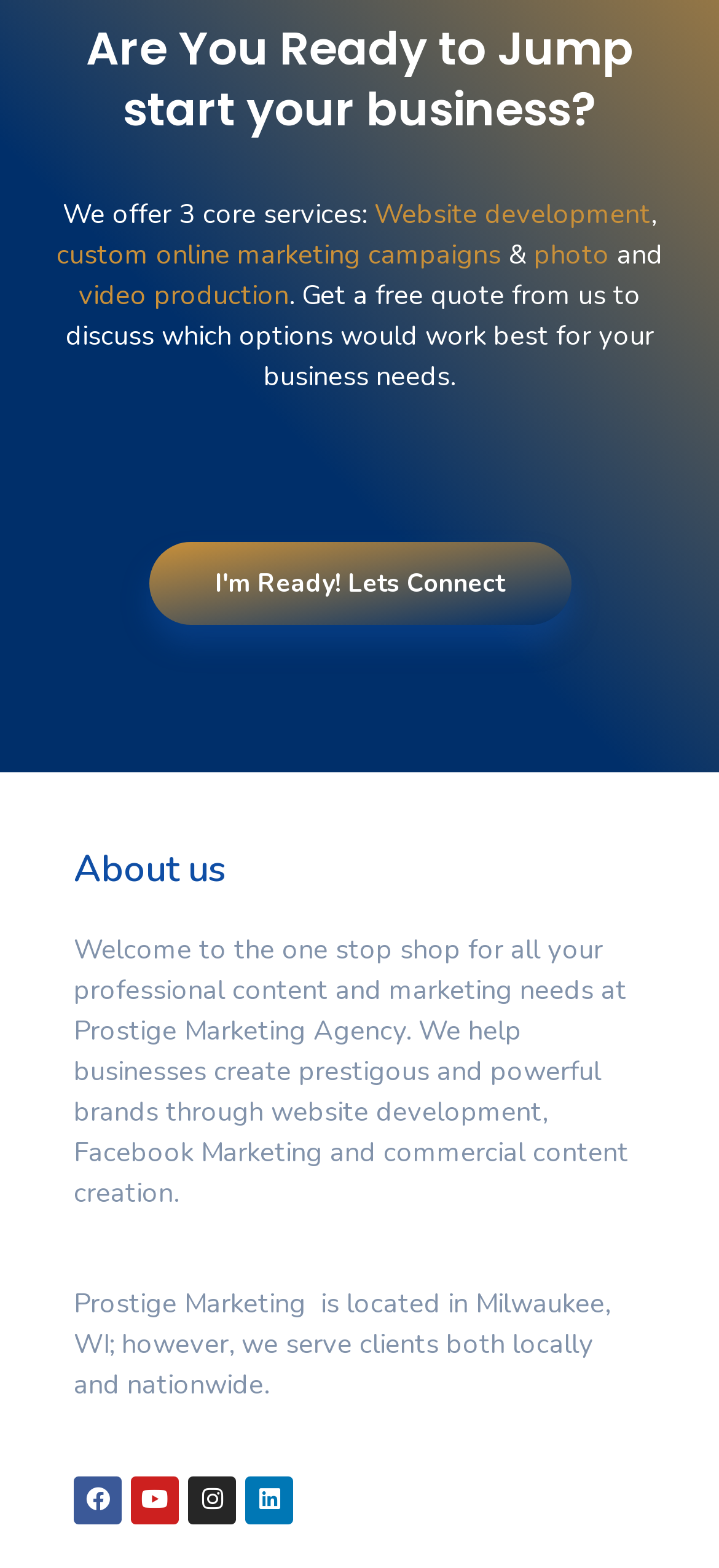What social media platforms does Prostige Marketing Agency have a presence on?
Look at the image and answer with only one word or phrase.

Facebook, Youtube, Instagram, Linkedin